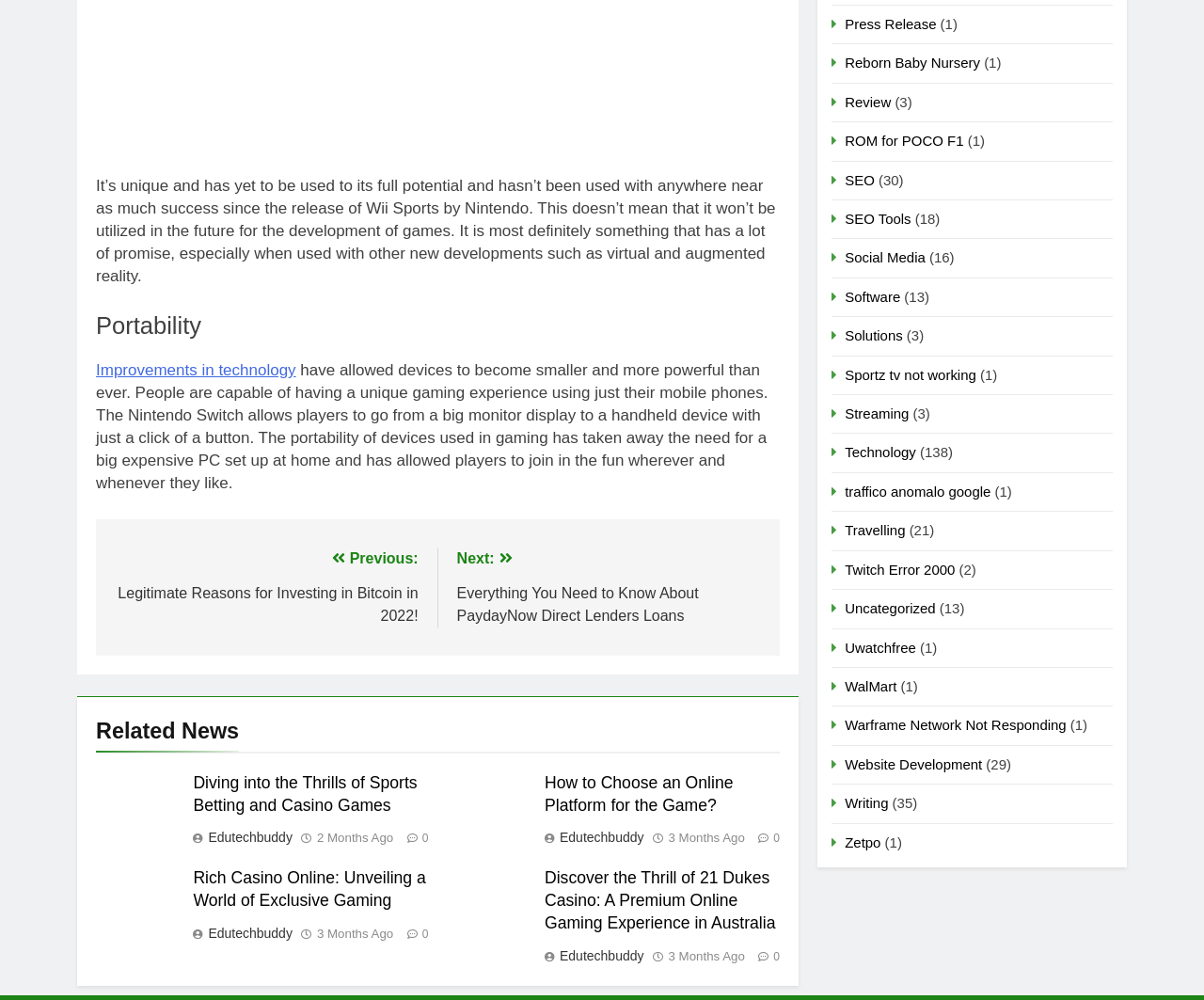Please provide the bounding box coordinates for the element that needs to be clicked to perform the instruction: "Go to the 'Posts' navigation". The coordinates must consist of four float numbers between 0 and 1, formatted as [left, top, right, bottom].

[0.08, 0.519, 0.648, 0.655]